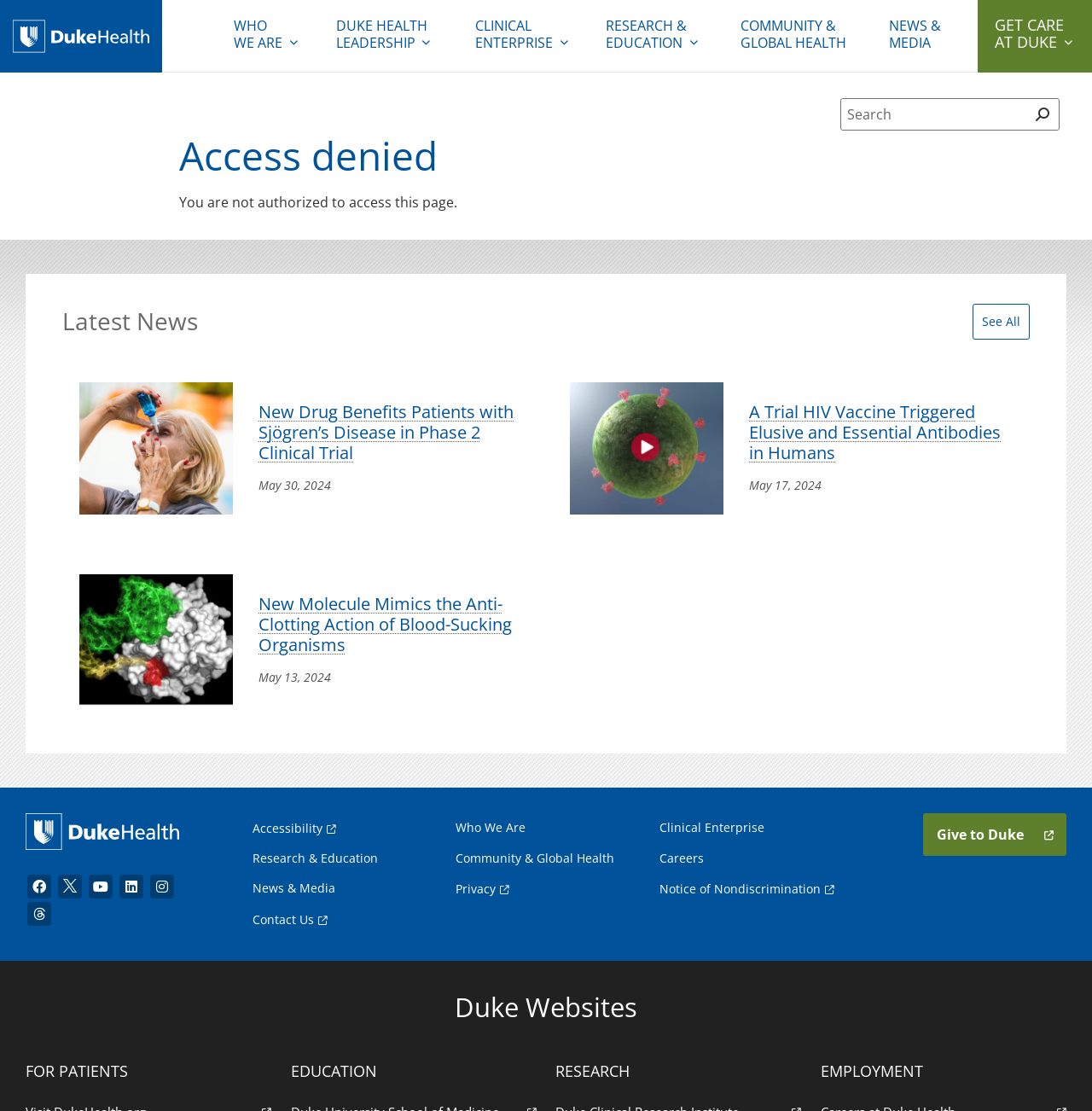What is the name of the organization?
Based on the screenshot, answer the question with a single word or phrase.

Duke Health